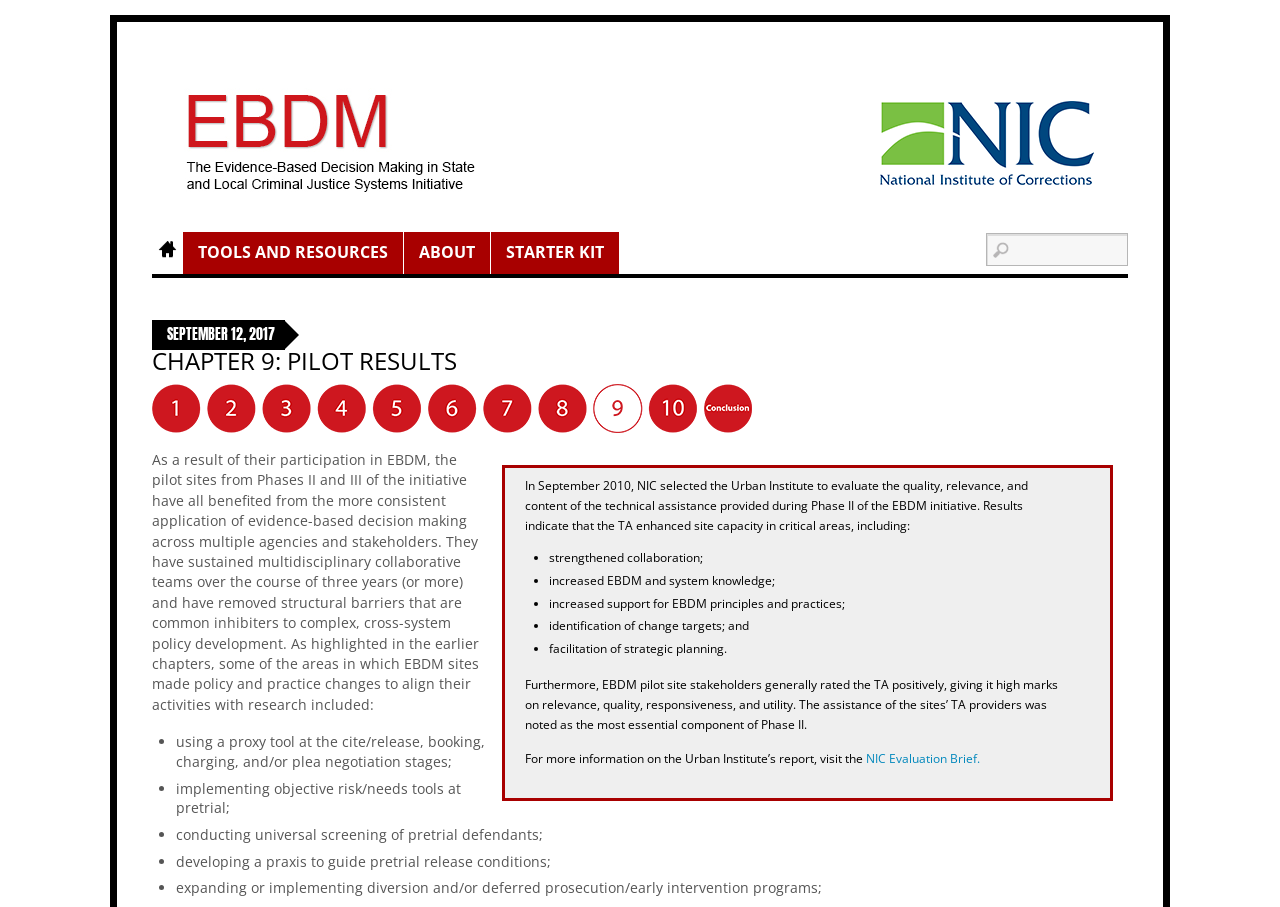Please pinpoint the bounding box coordinates for the region I should click to adhere to this instruction: "Search for something".

[0.77, 0.257, 0.881, 0.293]